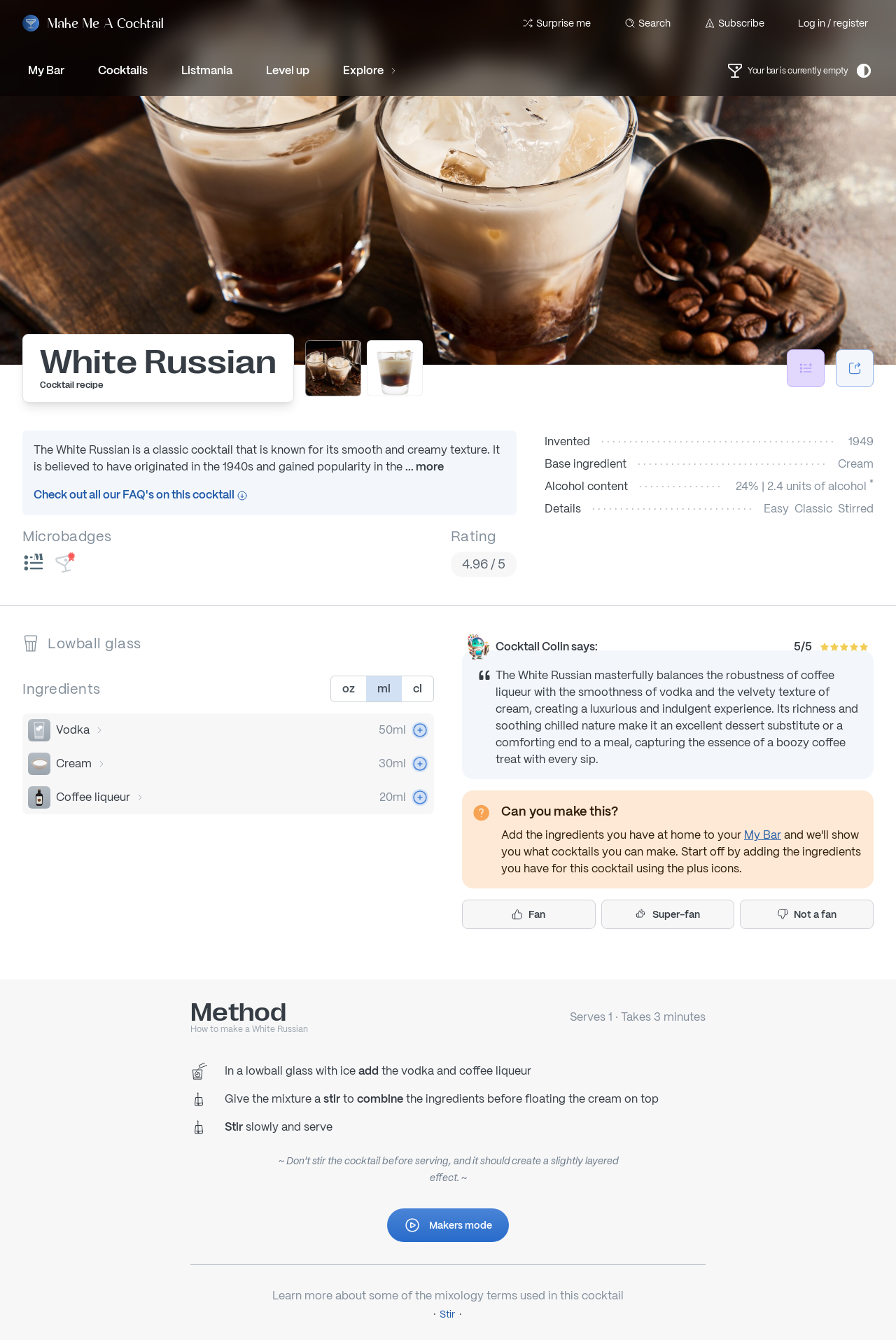How long does it take to make the cocktail?
Please give a detailed and elaborate answer to the question based on the image.

The time required to make the cocktail is mentioned in the 'Method' section as 'Takes 3 minutes', which indicates the preparation time.